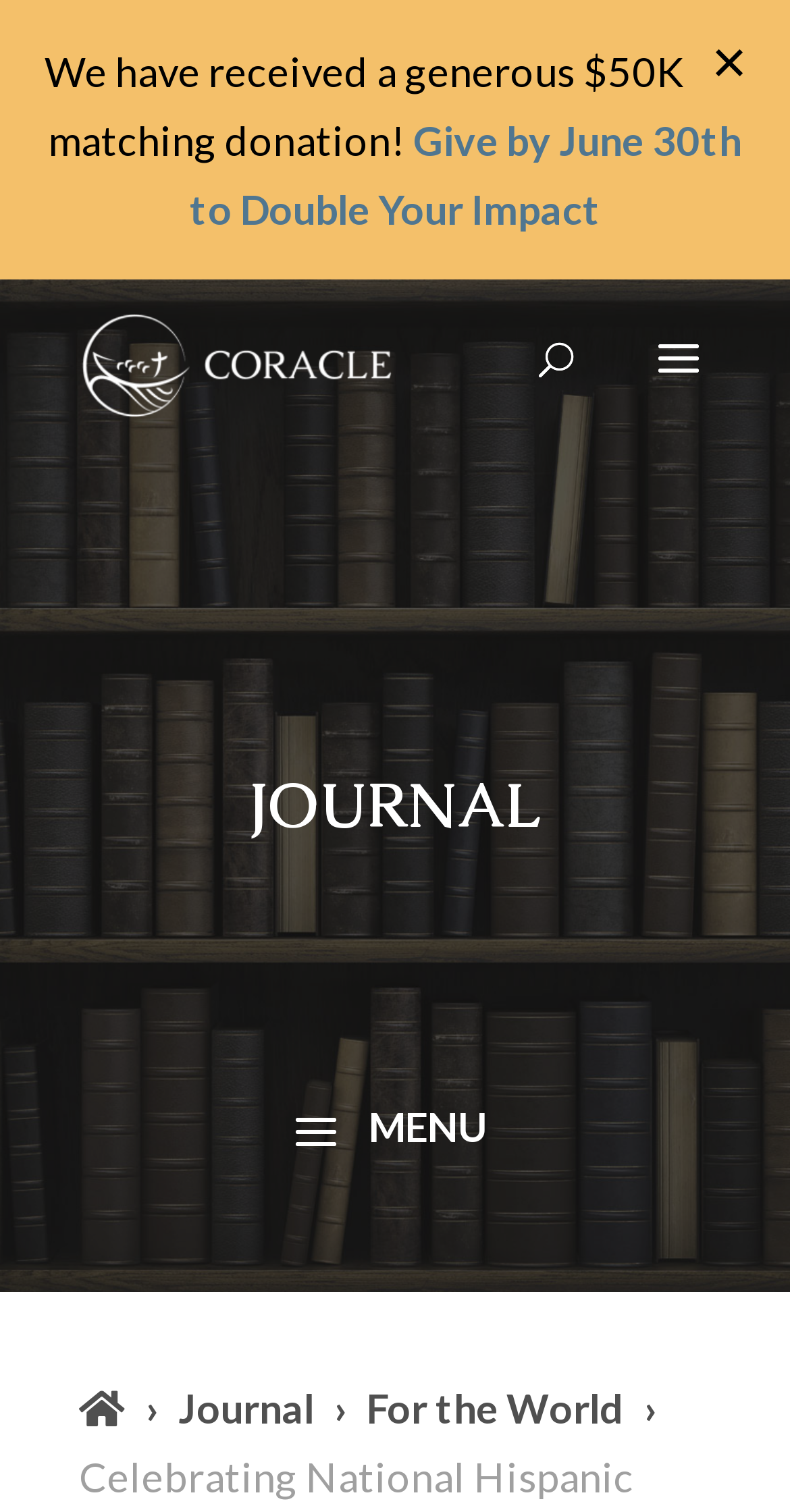Please examine the image and answer the question with a detailed explanation:
What is the name of the organization?

The name of the organization can be determined by looking at the top-left corner of the webpage, where the logo and the text 'Coracle' are located.